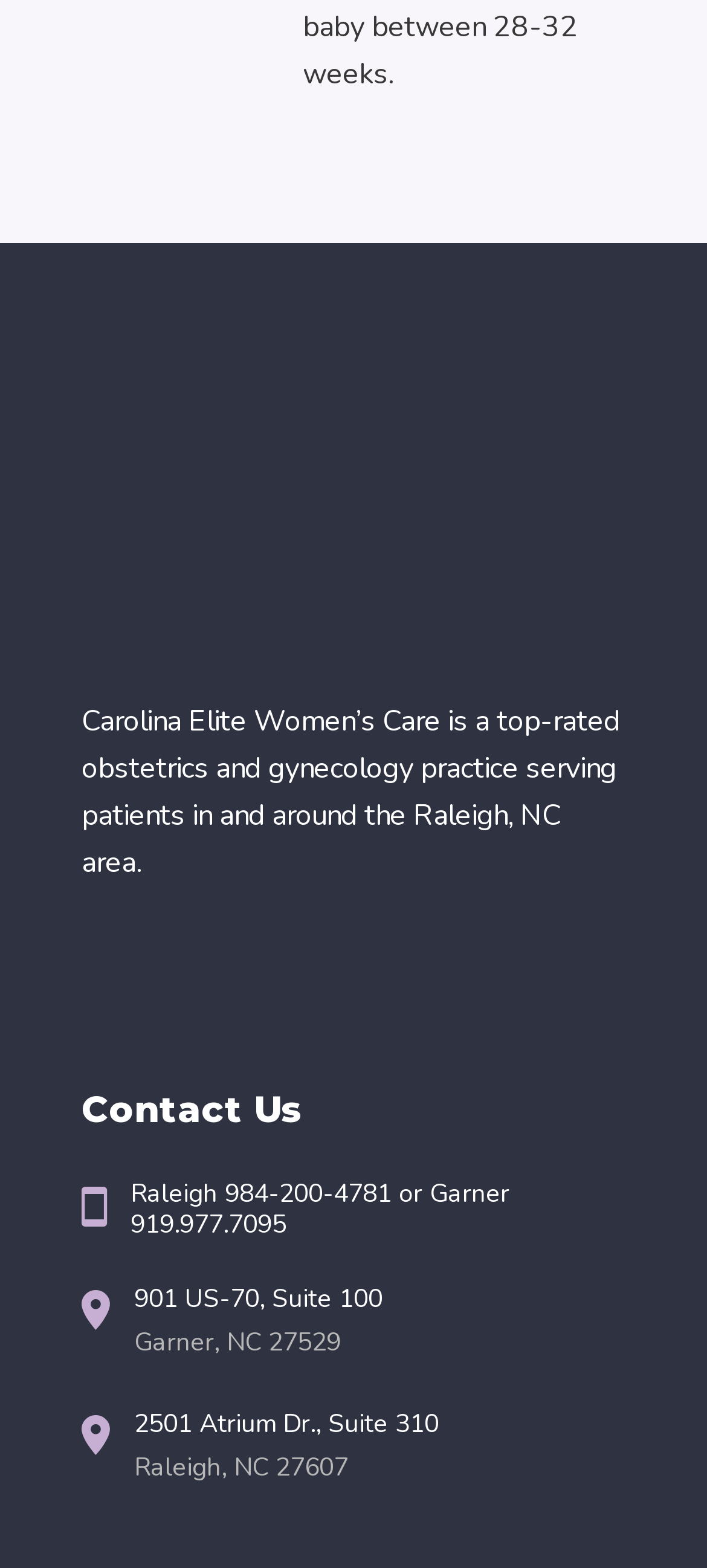What are the two locations of the practice? From the image, respond with a single word or brief phrase.

Raleigh and Garner